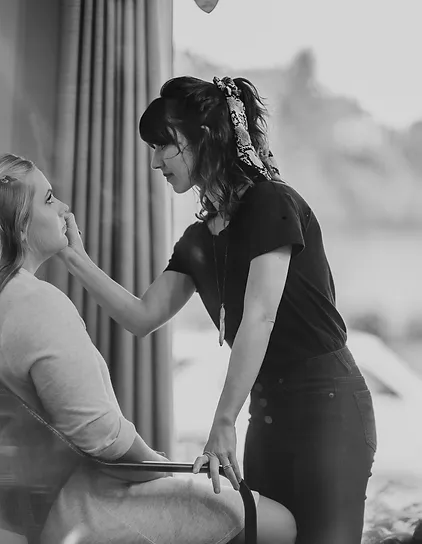What is the client wearing? Analyze the screenshot and reply with just one word or a short phrase.

soft, light-colored sweater